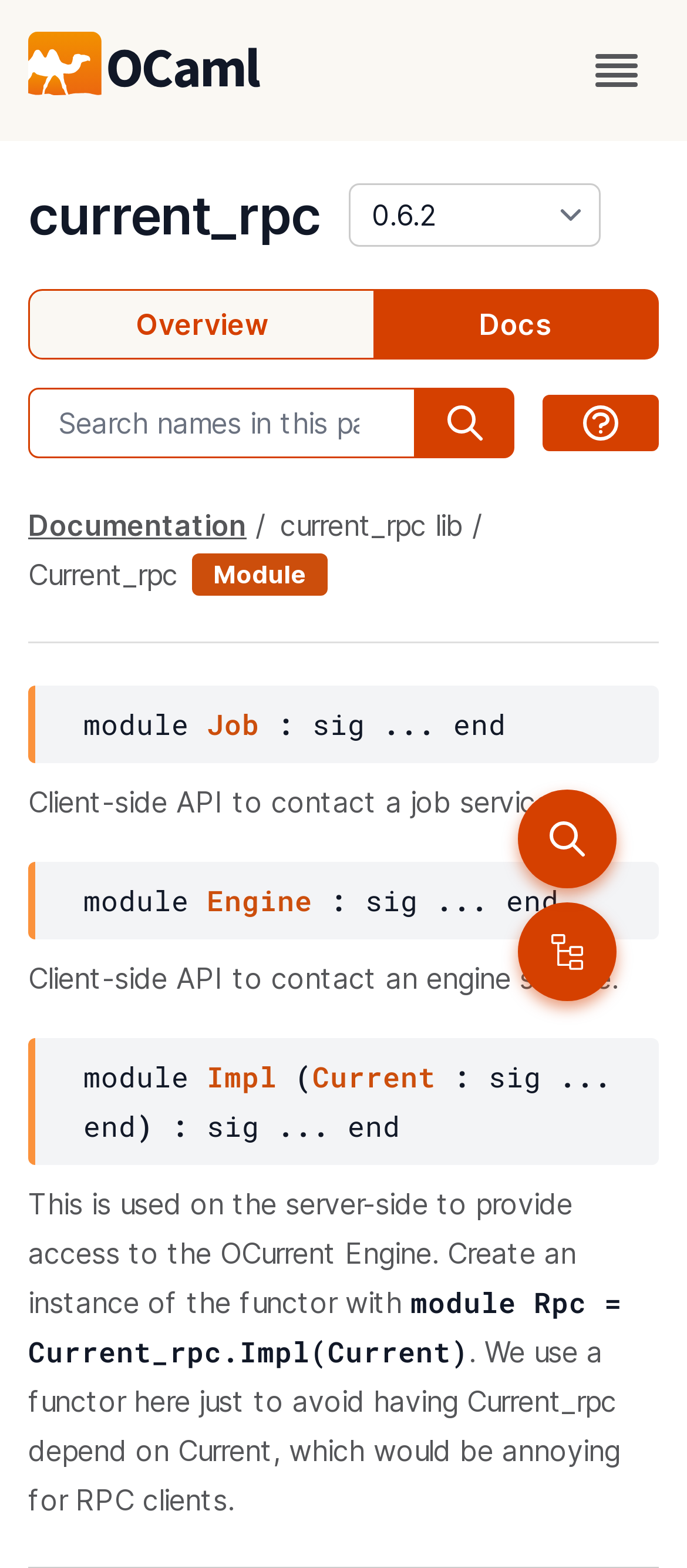Please identify the bounding box coordinates of the area that needs to be clicked to fulfill the following instruction: "View recent posts."

None